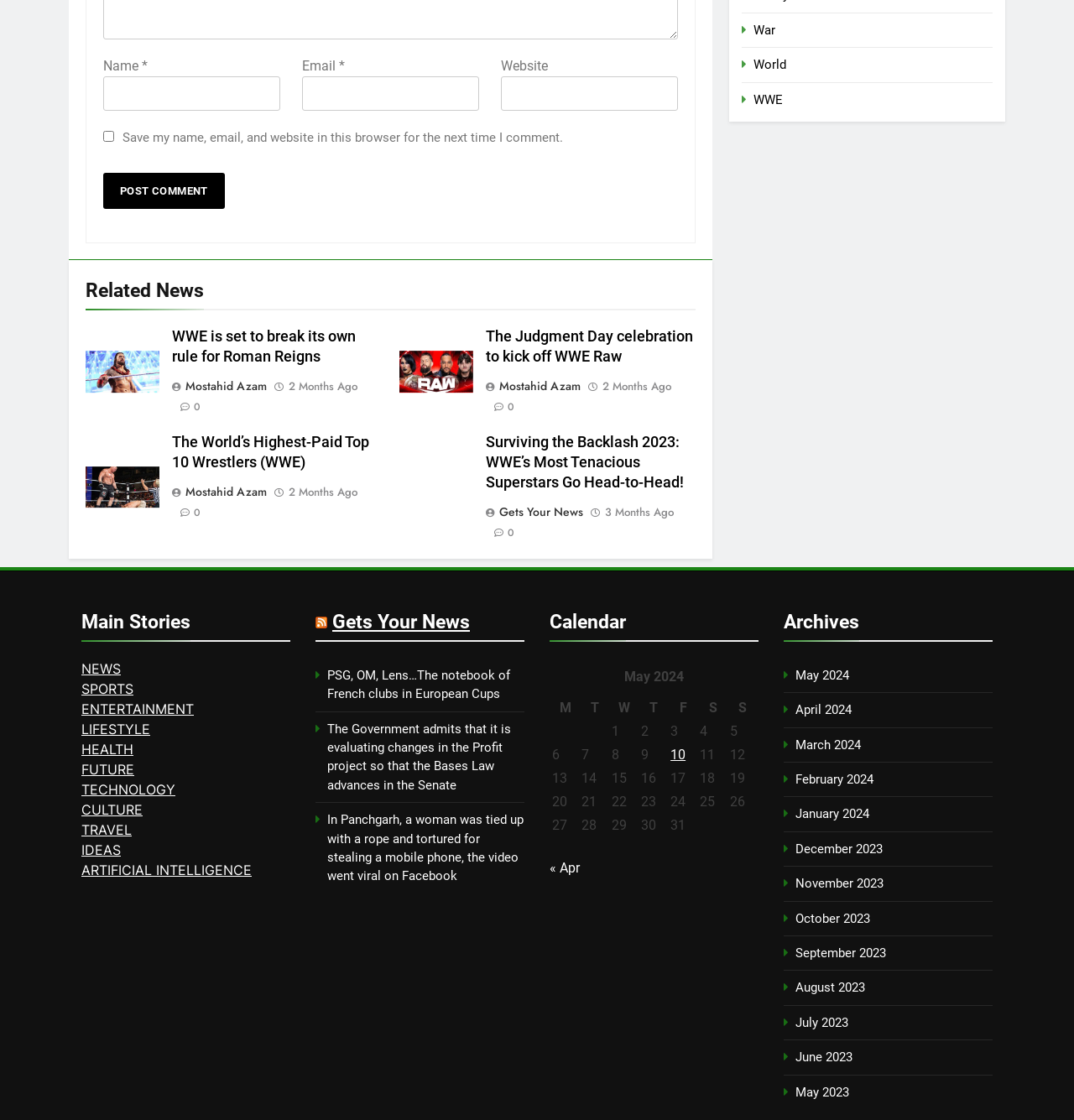What is the topic of the first article?
Provide a one-word or short-phrase answer based on the image.

WWE